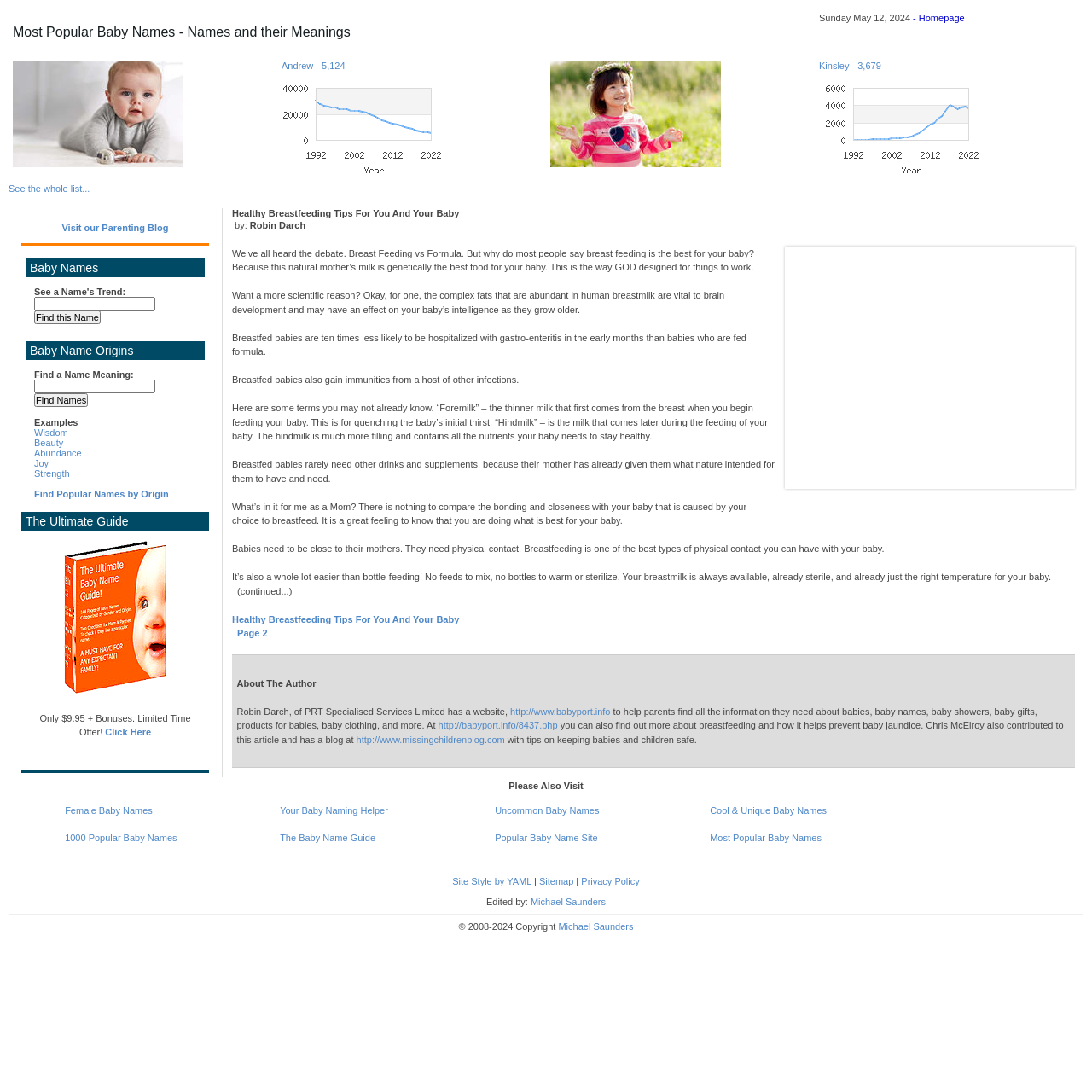Identify the bounding box coordinates for the region to click in order to carry out this instruction: "Order the baby name guide". Provide the coordinates using four float numbers between 0 and 1, formatted as [left, top, right, bottom].

[0.059, 0.627, 0.152, 0.636]